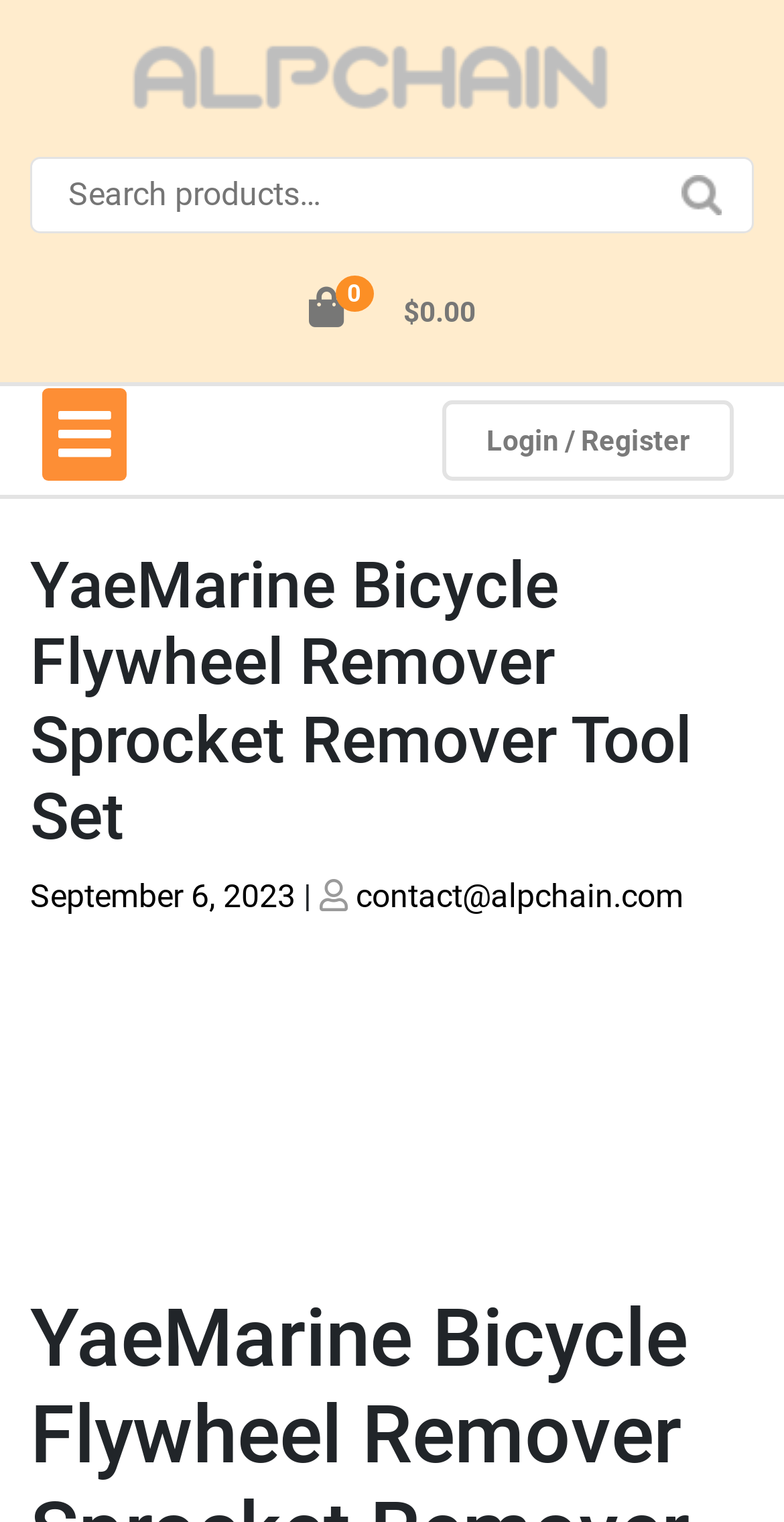Is there a login or register function on the webpage?
Please answer the question with a detailed response using the information from the screenshot.

I found a login or register function on the webpage by looking at the link element with the text 'Login / Register'.